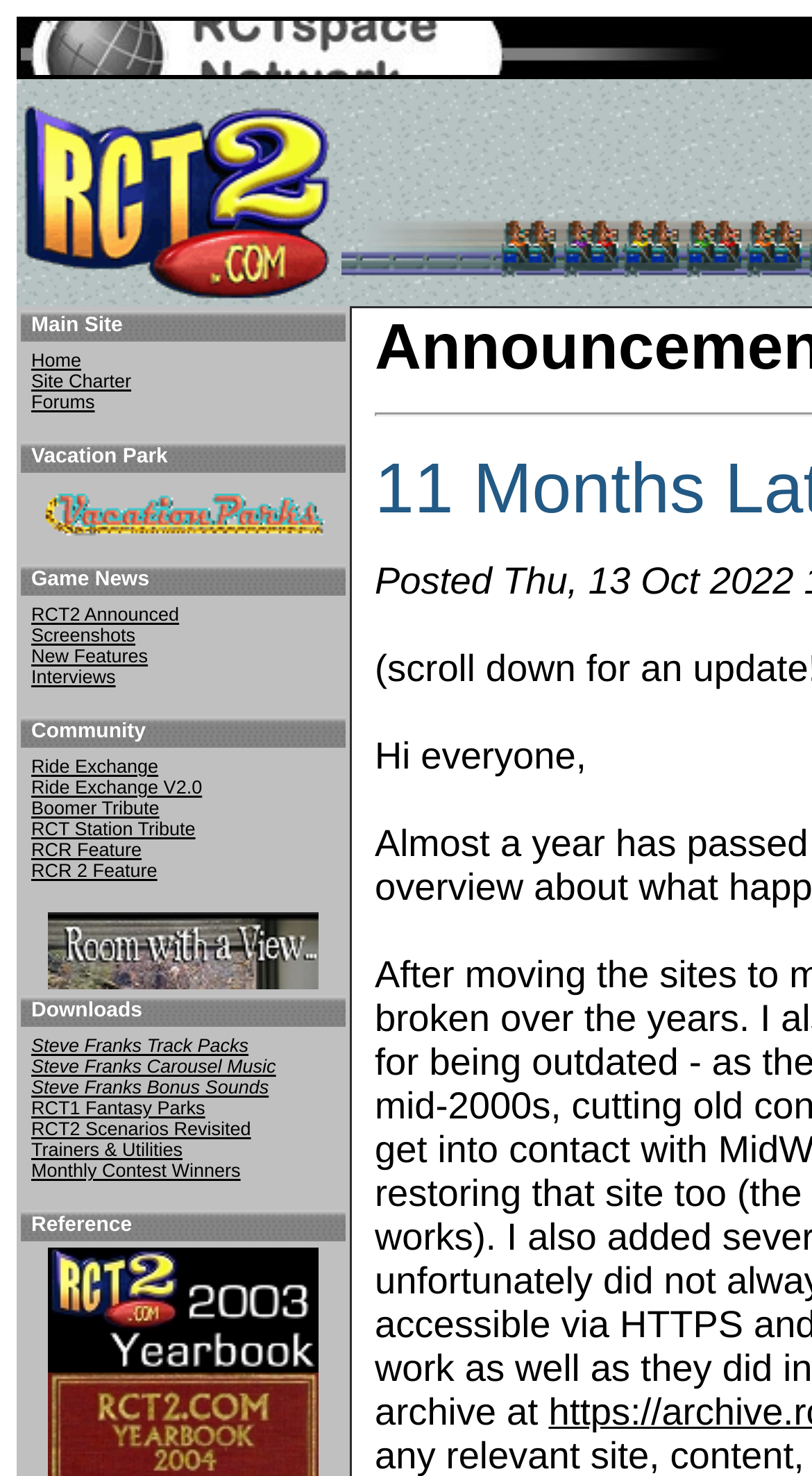Respond to the question below with a single word or phrase: What is the main site section?

Home Site Charter Forums